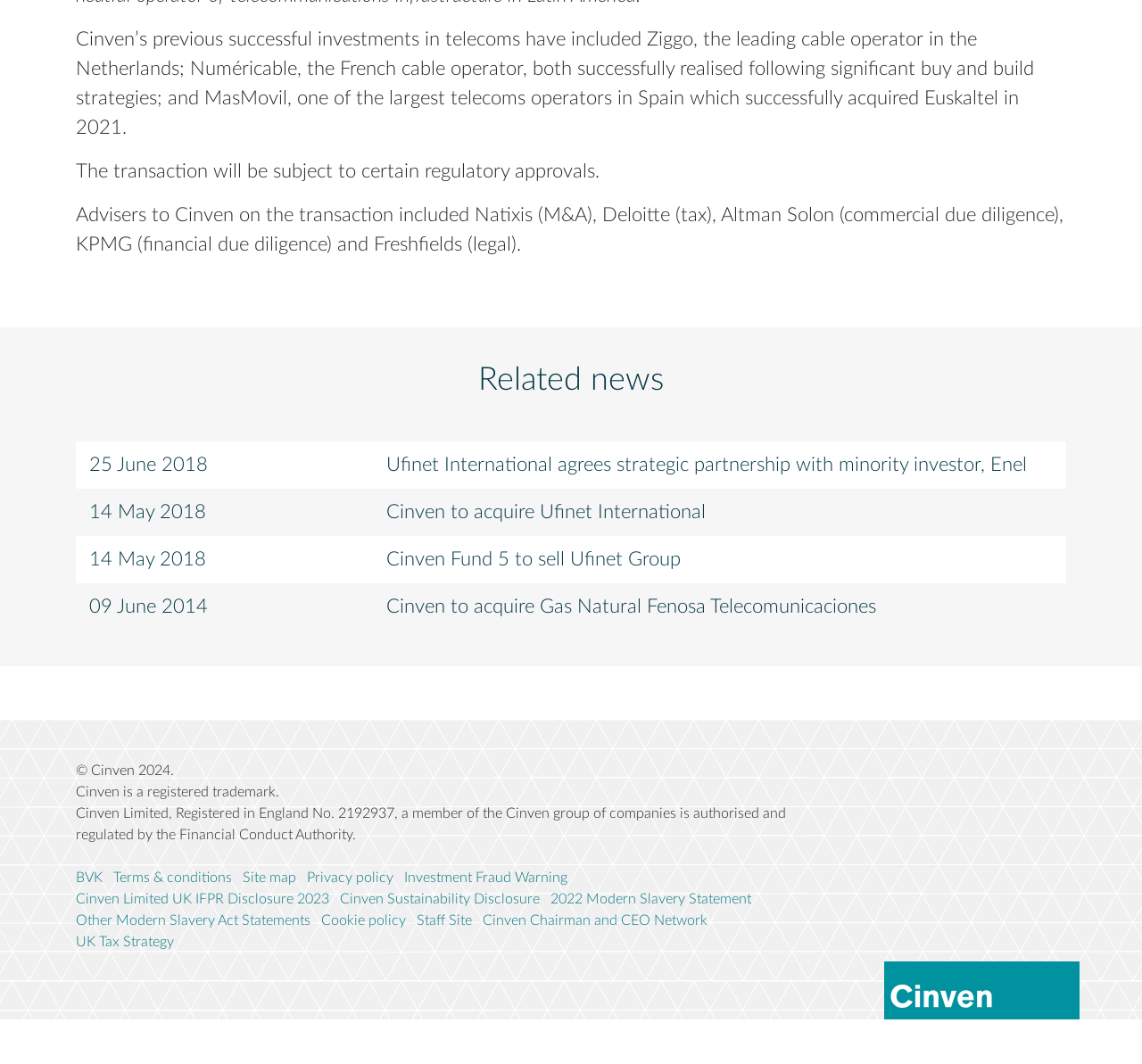Find the bounding box coordinates of the area to click in order to follow the instruction: "Read about Jonnie West's early life".

None